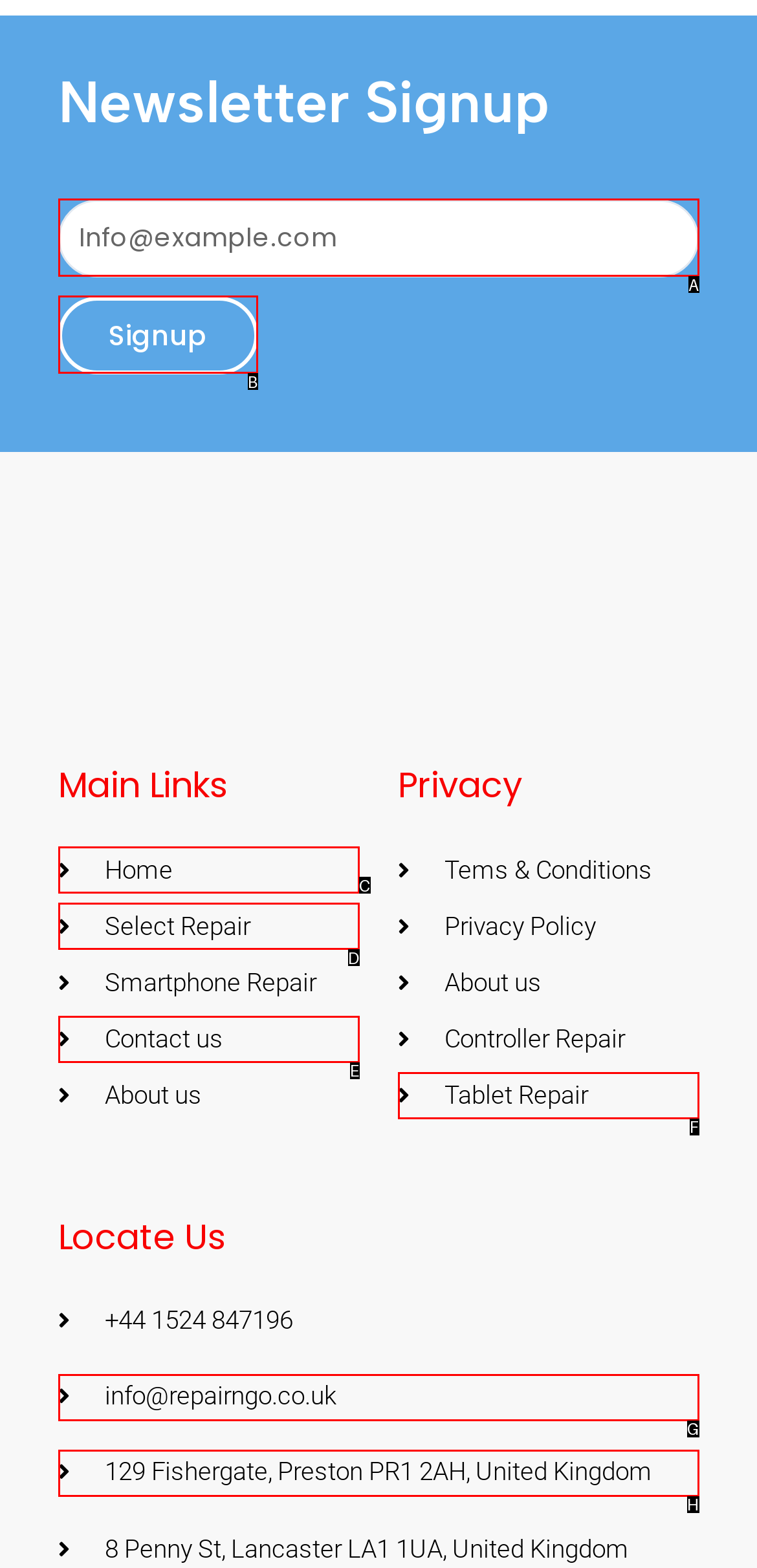With the description: parent_node: Email name="form_fields[email]" placeholder="Info@example.com", find the option that corresponds most closely and answer with its letter directly.

A